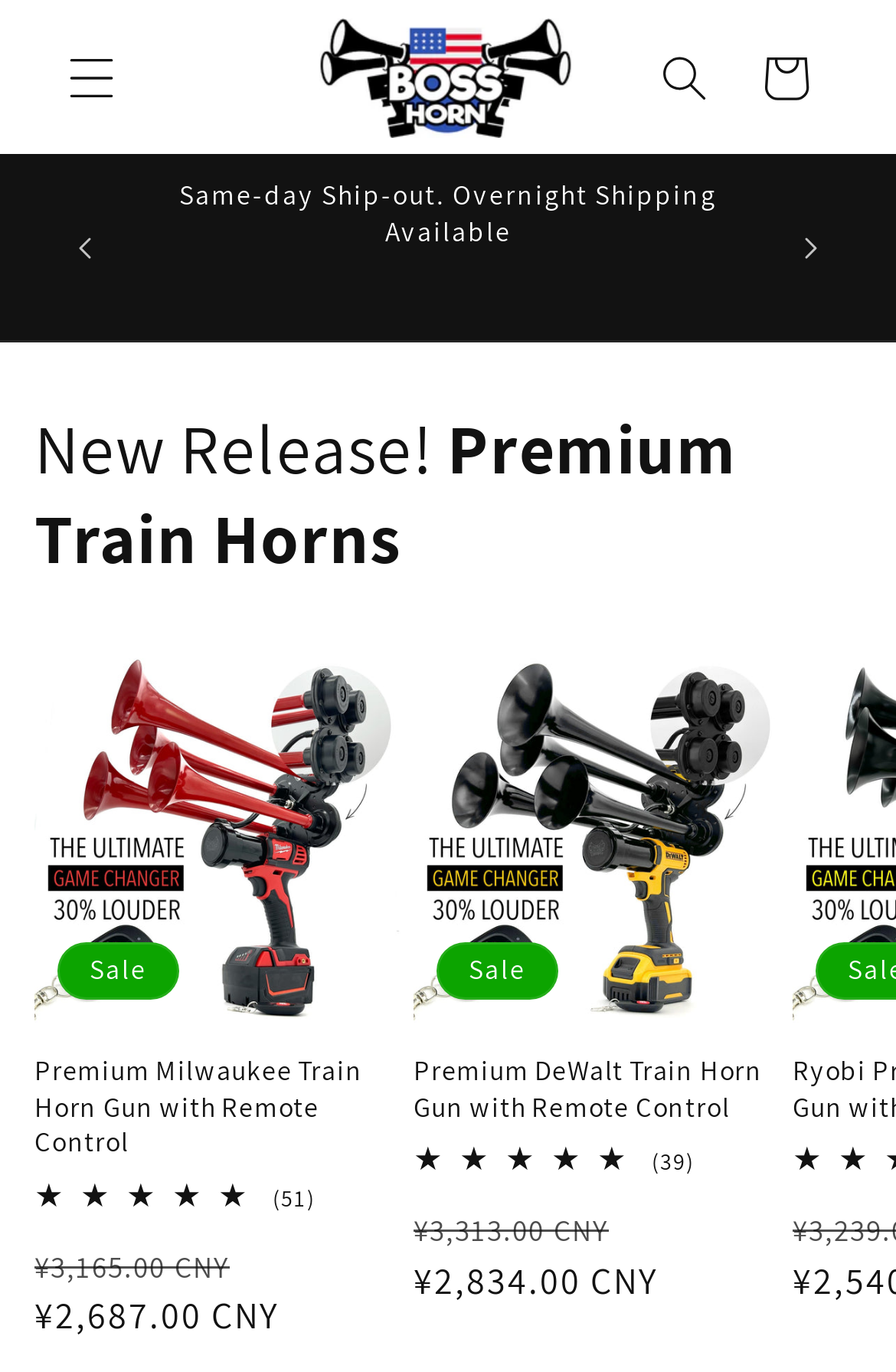Using the given element description, provide the bounding box coordinates (top-left x, top-left y, bottom-right x, bottom-right y) for the corresponding UI element in the screenshot: parent_node: Cart

[0.337, 0.0, 0.658, 0.112]